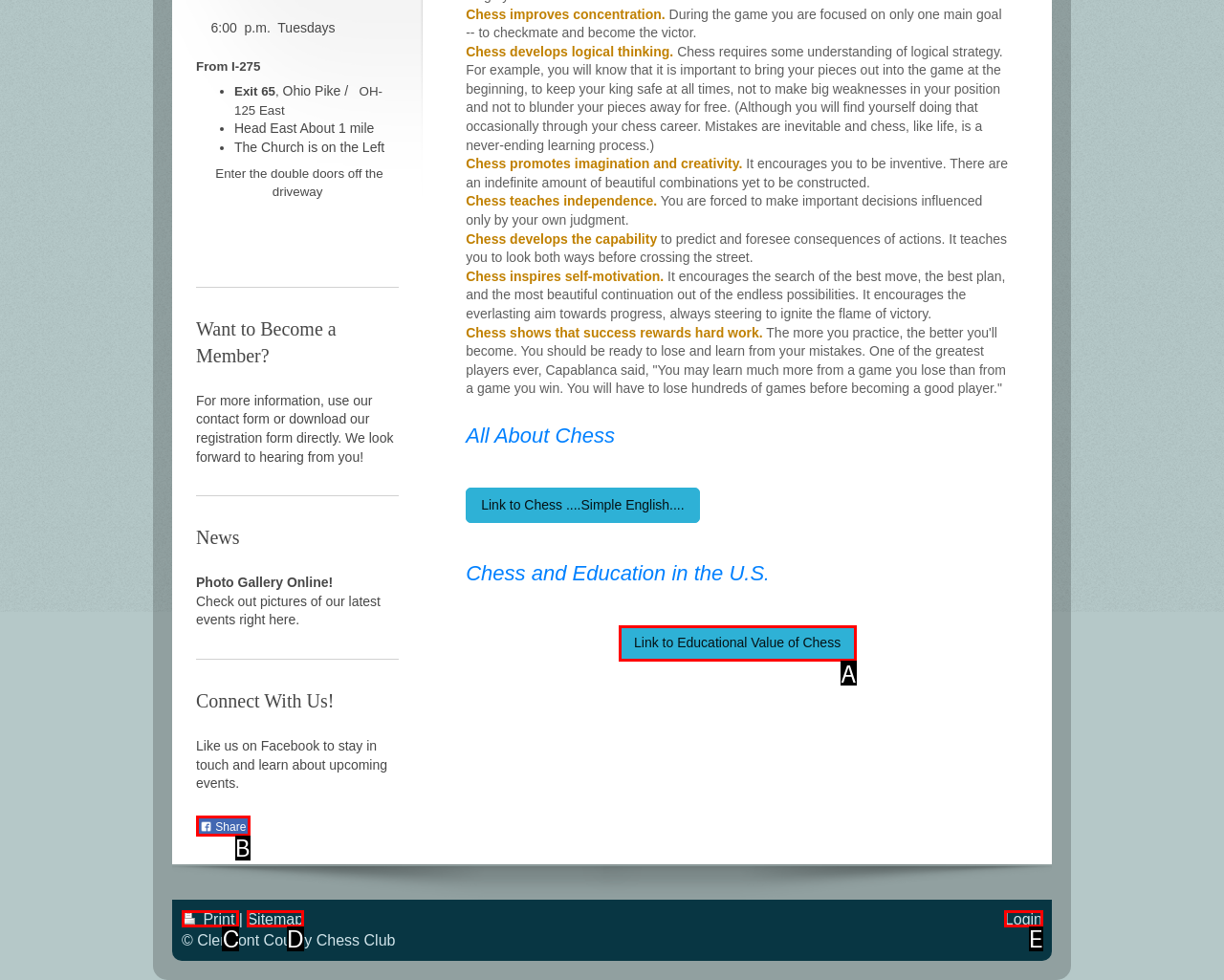Identify the letter of the UI element that corresponds to: Editorial Policy
Respond with the letter of the option directly.

None